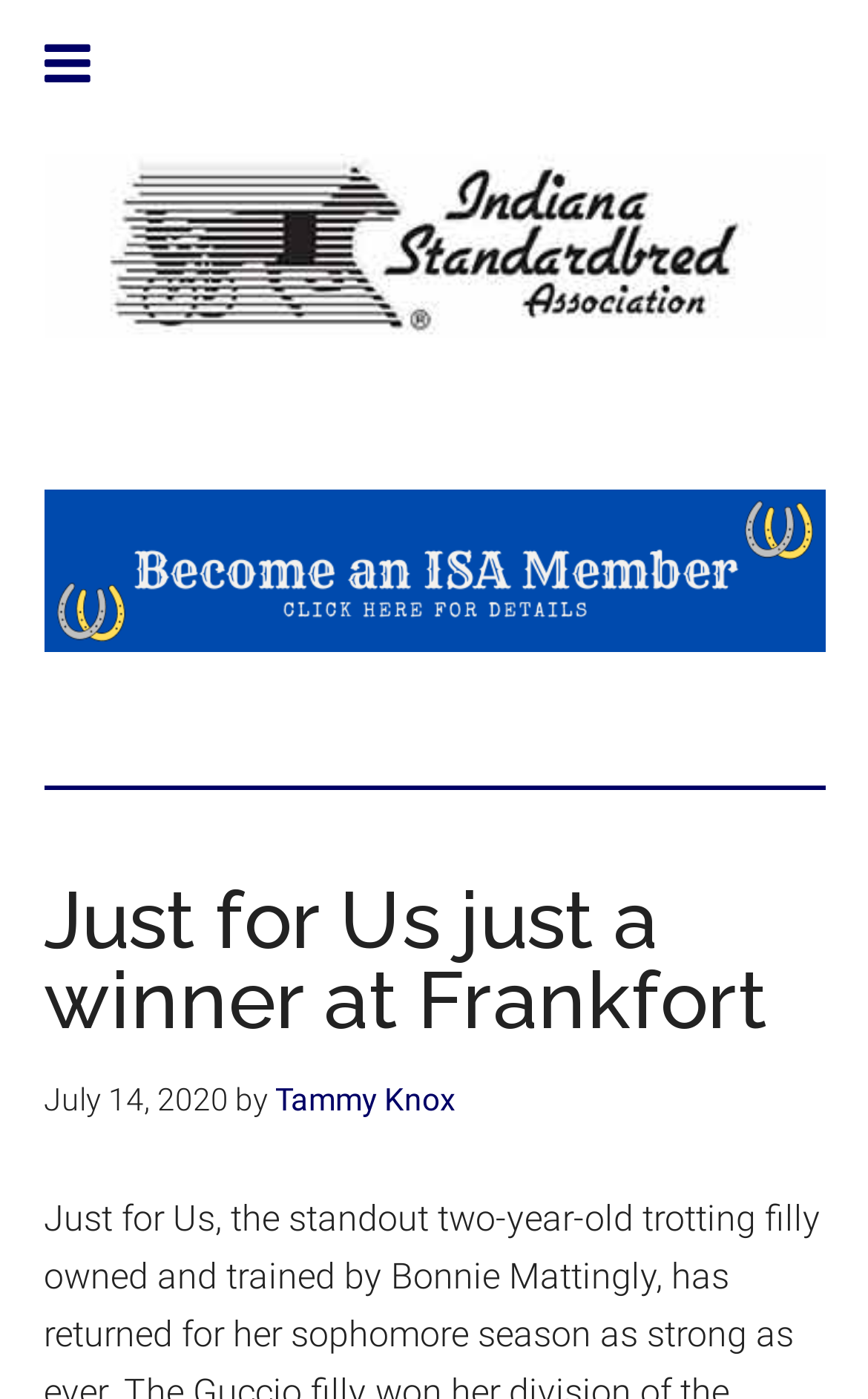Find the bounding box of the UI element described as: "title="ISA_Membership_Banner_2023"". The bounding box coordinates should be given as four float values between 0 and 1, i.e., [left, top, right, bottom].

[0.05, 0.35, 0.95, 0.465]